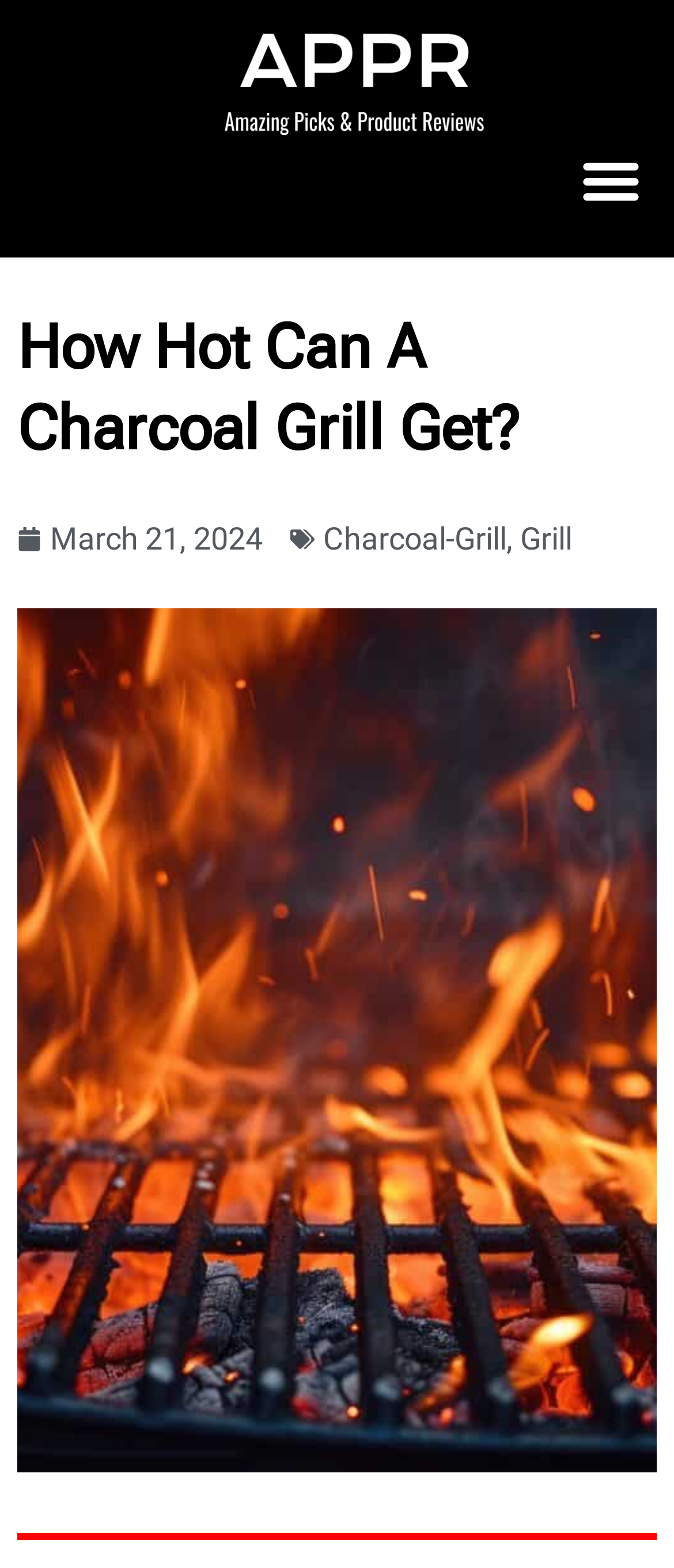Using the information in the image, give a comprehensive answer to the question: 
What is the image at the bottom of the webpage?

I found the image element at the bottom of the webpage, located at coordinates [0.026, 0.387, 0.974, 0.938]. The image is described as 'www.appr.com : How Hot Can A Charcoal Grill Get?', which suggests that it is an image related to charcoal grills.